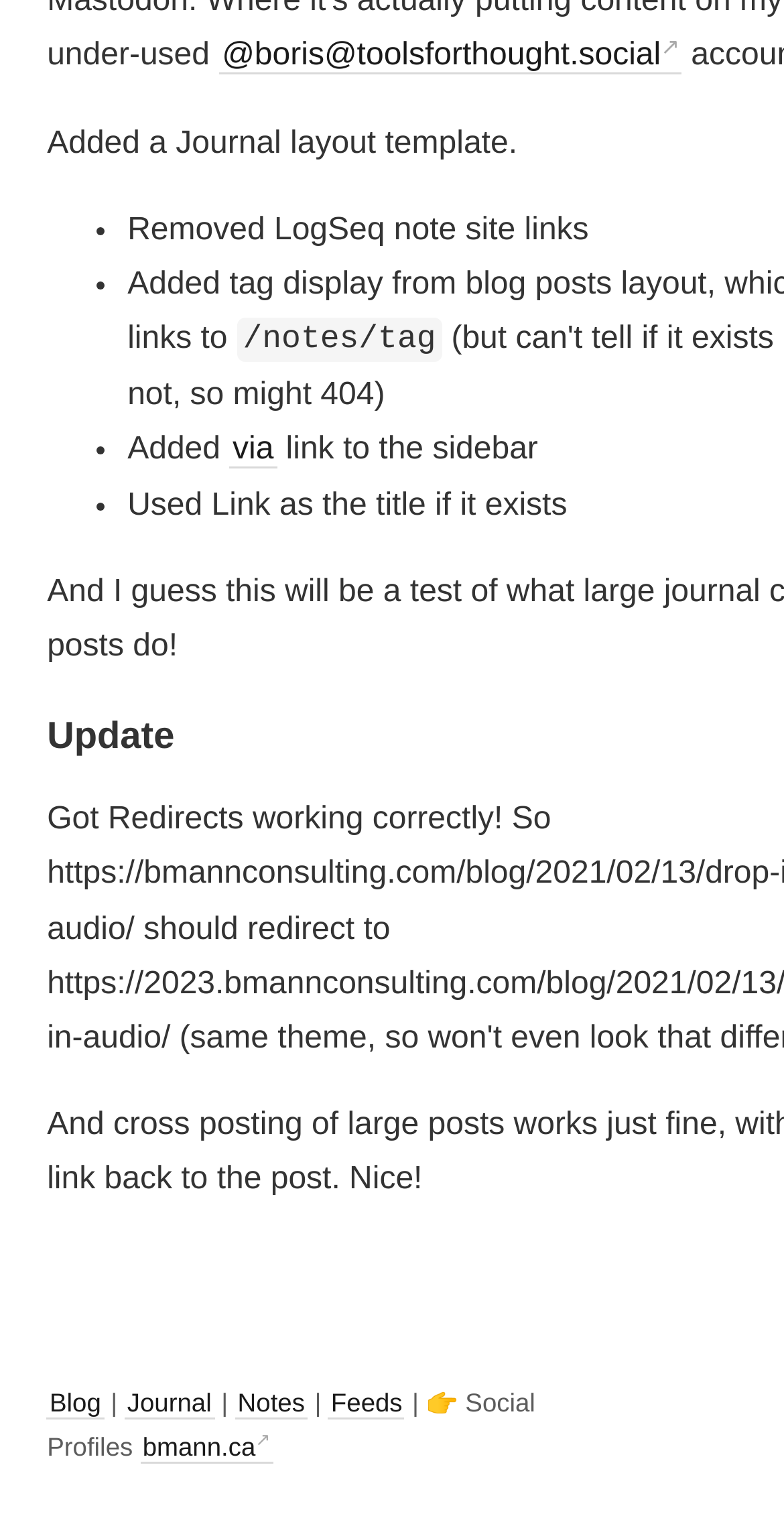Determine the bounding box for the HTML element described here: "Blog". The coordinates should be given as [left, top, right, bottom] with each number being a float between 0 and 1.

[0.06, 0.915, 0.132, 0.936]